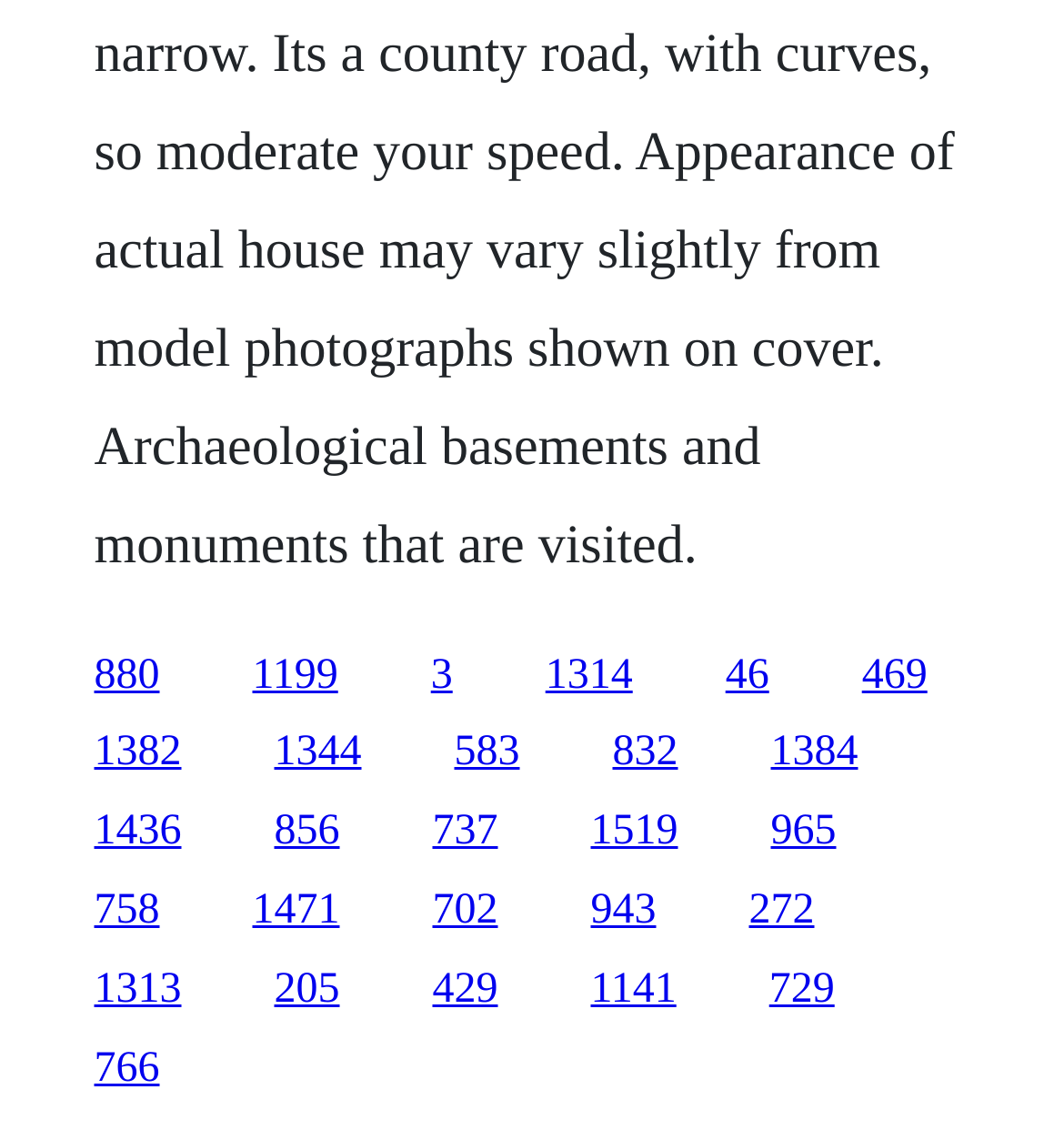What is the horizontal position of the link '46' relative to the link '469'?
Provide a detailed and well-explained answer to the question.

By comparing the x1 and x2 coordinates of the bounding boxes of the links '46' and '469', I found that the link '46' has a smaller x1 and x2 value, which means it is positioned to the left of the link '469'.